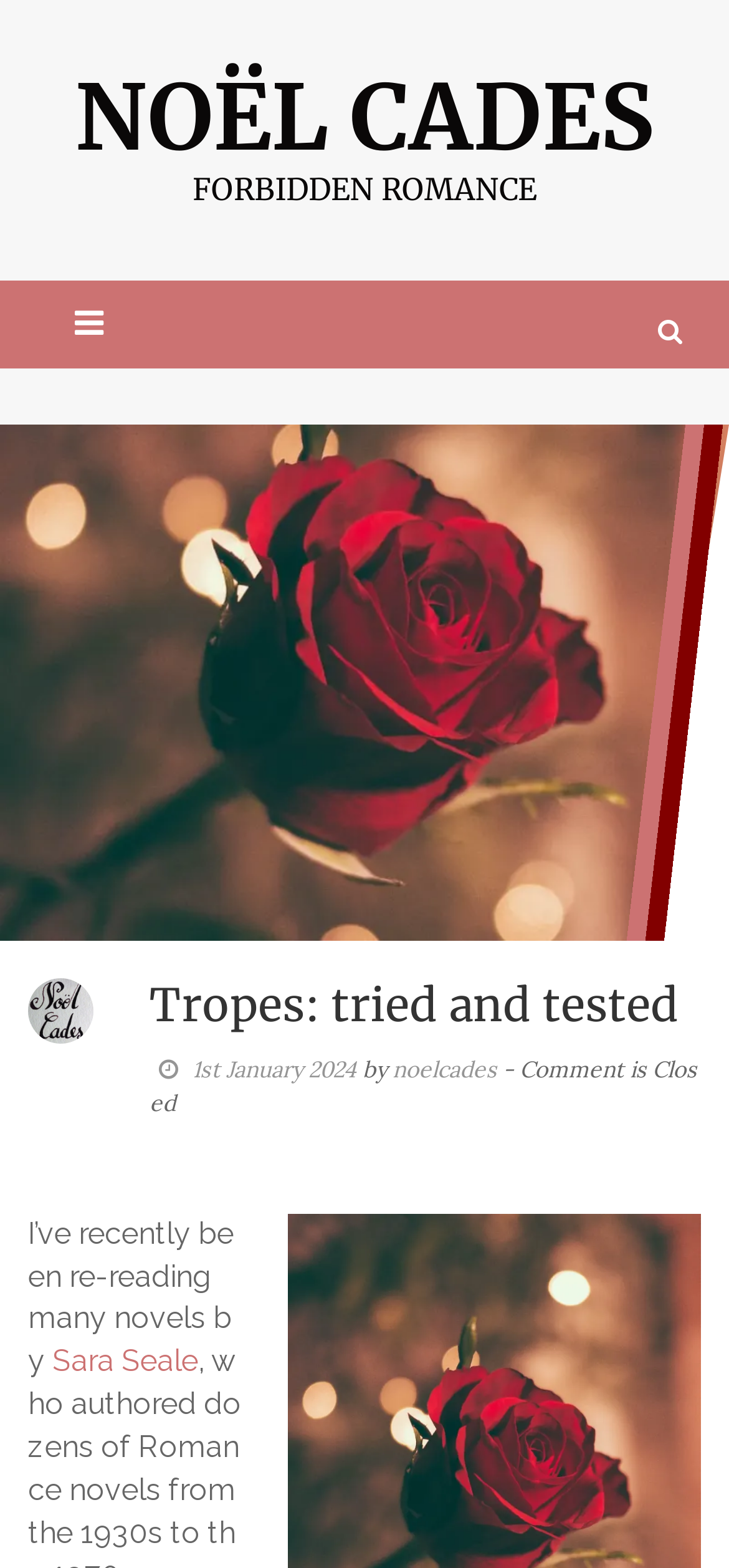Ascertain the bounding box coordinates for the UI element detailed here: "Sara Seale". The coordinates should be provided as [left, top, right, bottom] with each value being a float between 0 and 1.

[0.072, 0.857, 0.272, 0.879]